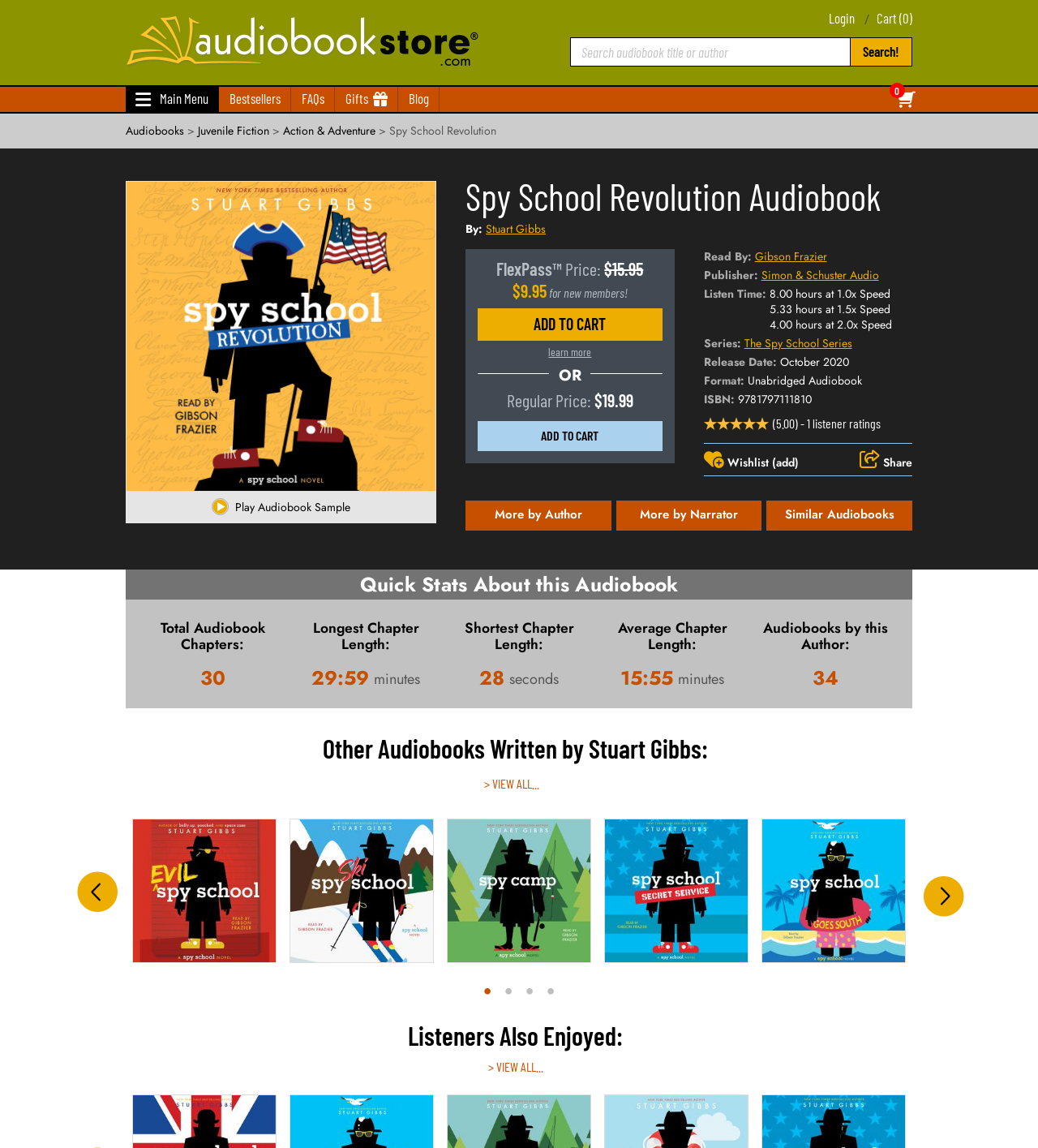Extract the bounding box coordinates for the UI element described as: "Bestsellers".

[0.212, 0.076, 0.28, 0.098]